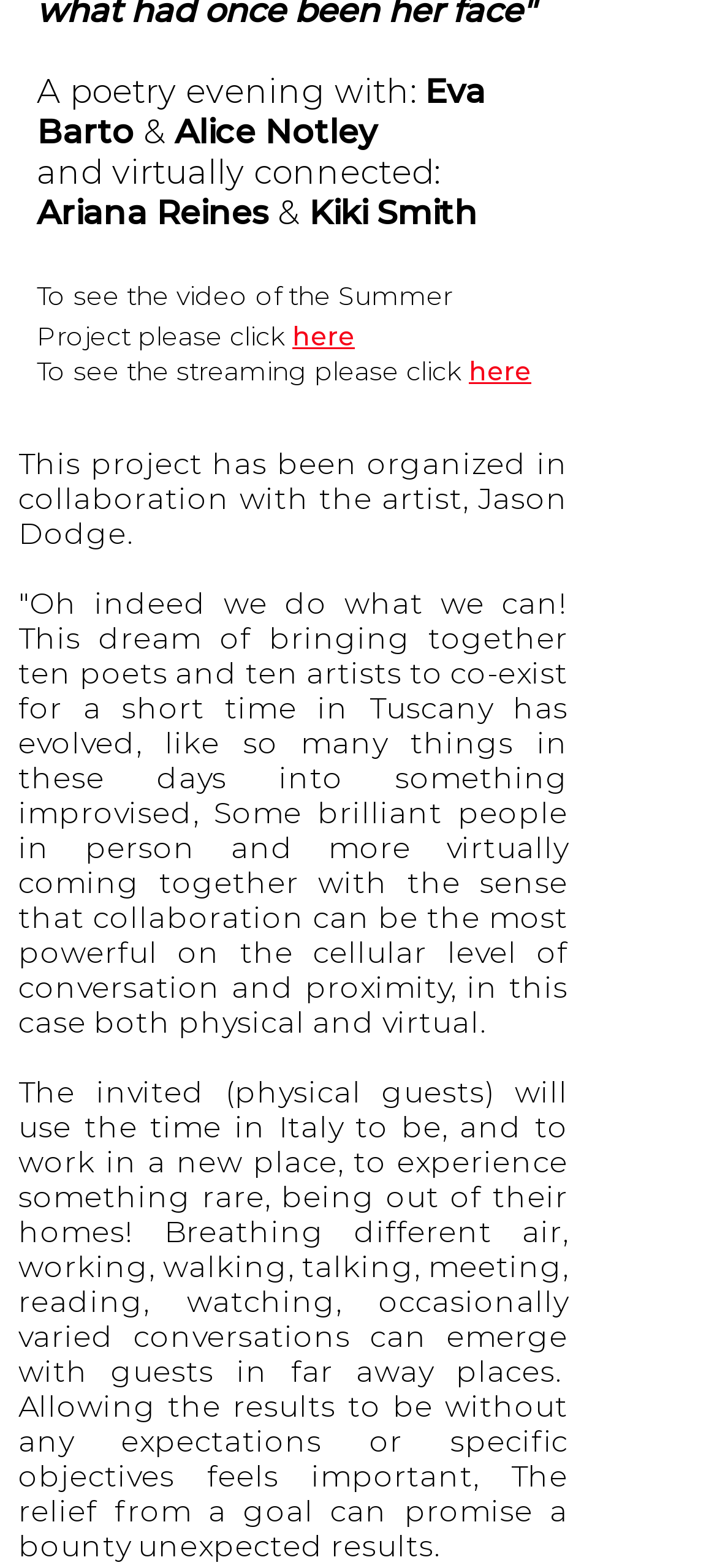Extract the bounding box of the UI element described as: "here".

[0.654, 0.226, 0.741, 0.247]